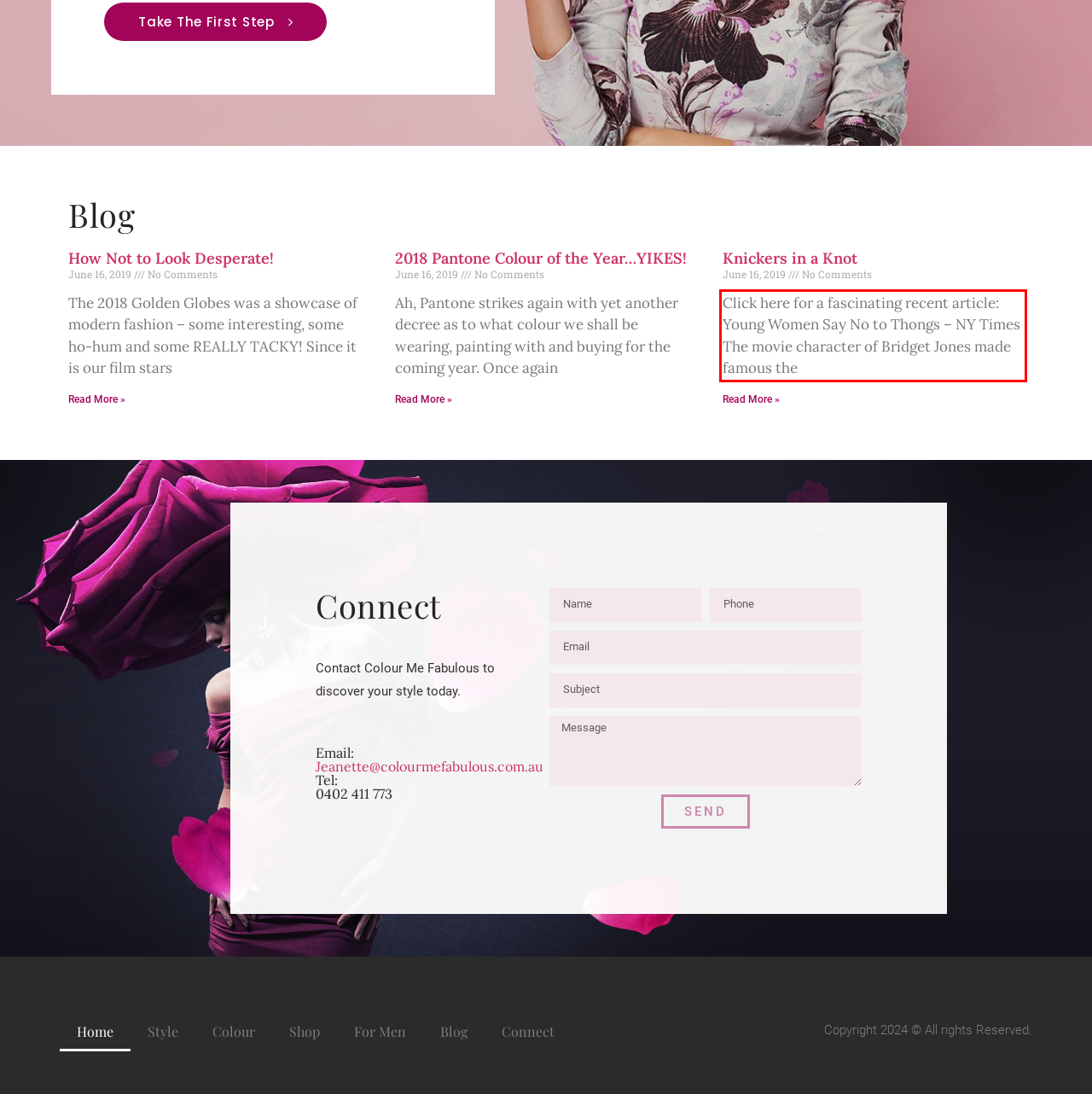Given a screenshot of a webpage, locate the red bounding box and extract the text it encloses.

Click here for a fascinating recent article: Young Women Say No to Thongs – NY Times The movie character of Bridget Jones made famous the